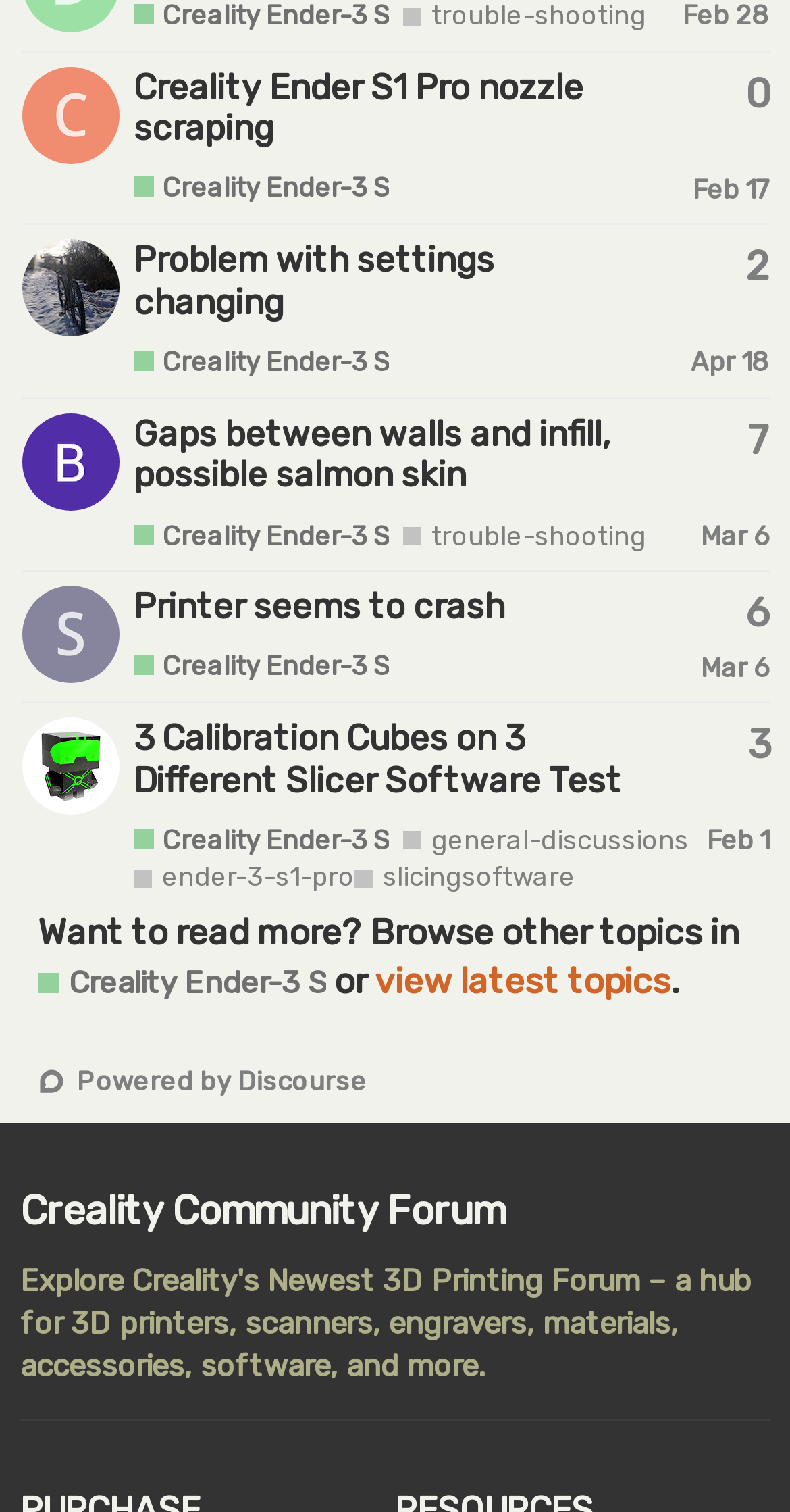Using the information in the image, give a comprehensive answer to the question: 
What is the name of the software mentioned in the topic '3 Calibration Cubes on 3 Different Slicer Software Test'?

The topic '3 Calibration Cubes on 3 Different Slicer Software Test' mentions 'Slicer Software' as part of its title.